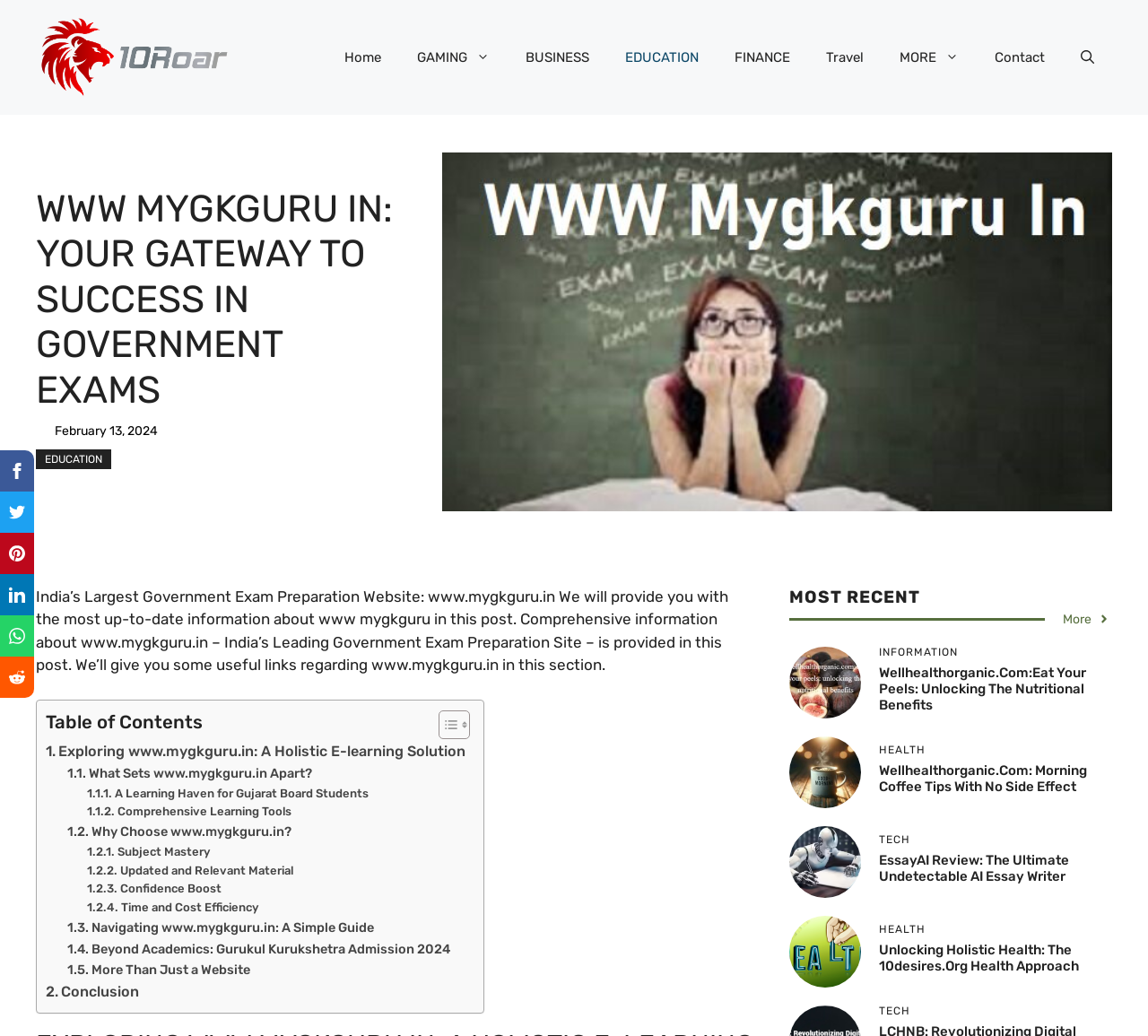Determine the bounding box coordinates of the clickable region to follow the instruction: "Explore 'Wellhealthorganic.Com:Eat Your Peels: Unlocking The Nutritional Benefits'".

[0.766, 0.642, 0.946, 0.688]